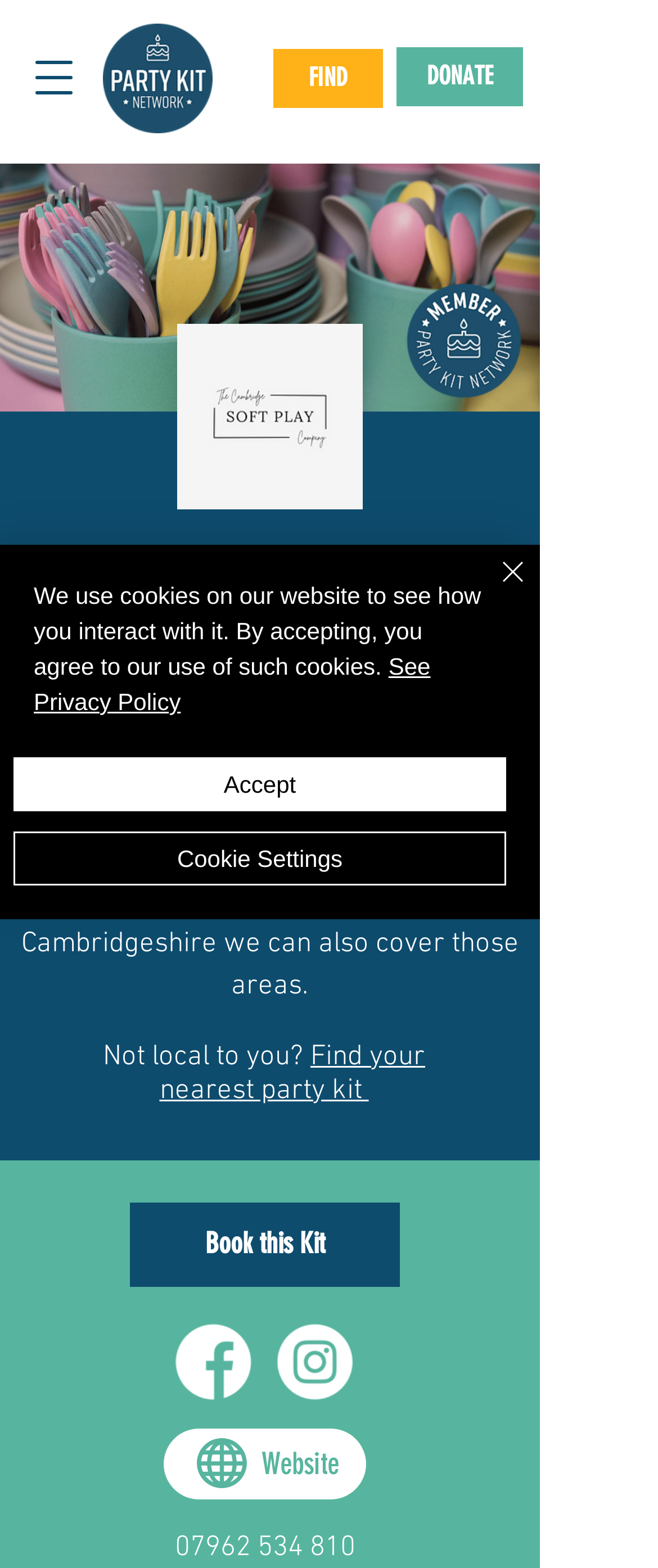Please identify the bounding box coordinates of the clickable area that will allow you to execute the instruction: "Click the party kit network logo".

[0.156, 0.015, 0.323, 0.085]